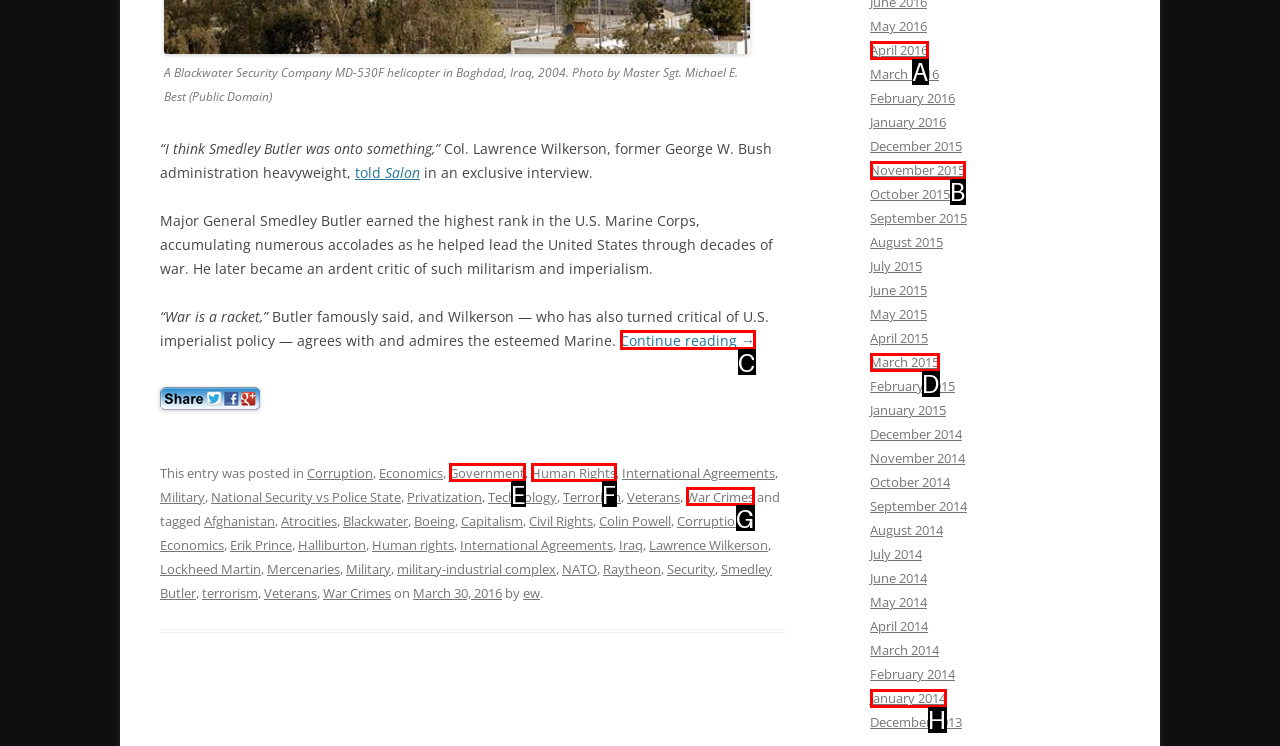Choose the letter that best represents the description: Continue reading →. Answer with the letter of the selected choice directly.

C